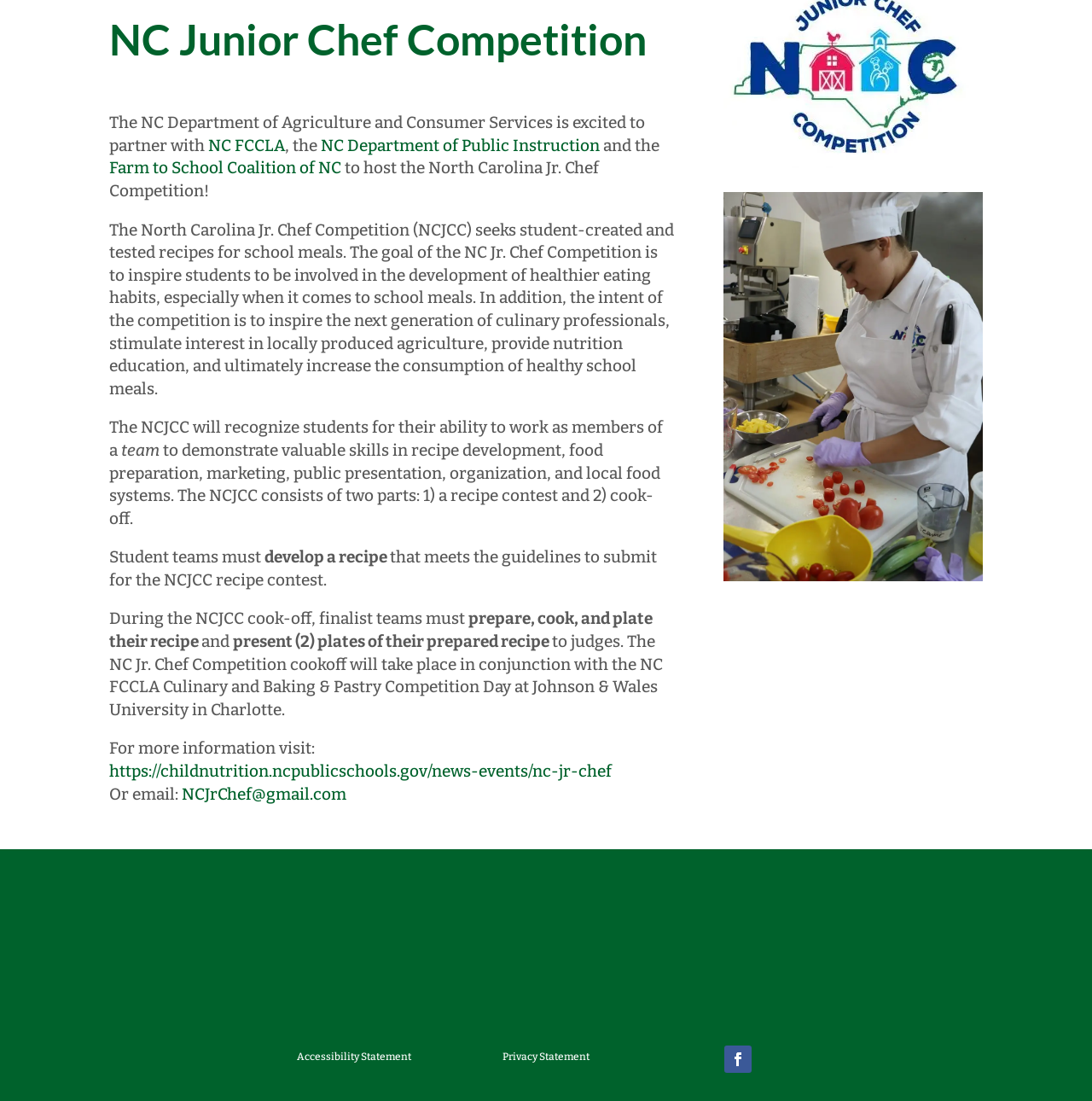Please provide the bounding box coordinate of the region that matches the element description: NC FCCLA. Coordinates should be in the format (top-left x, top-left y, bottom-right x, bottom-right y) and all values should be between 0 and 1.

[0.191, 0.123, 0.261, 0.141]